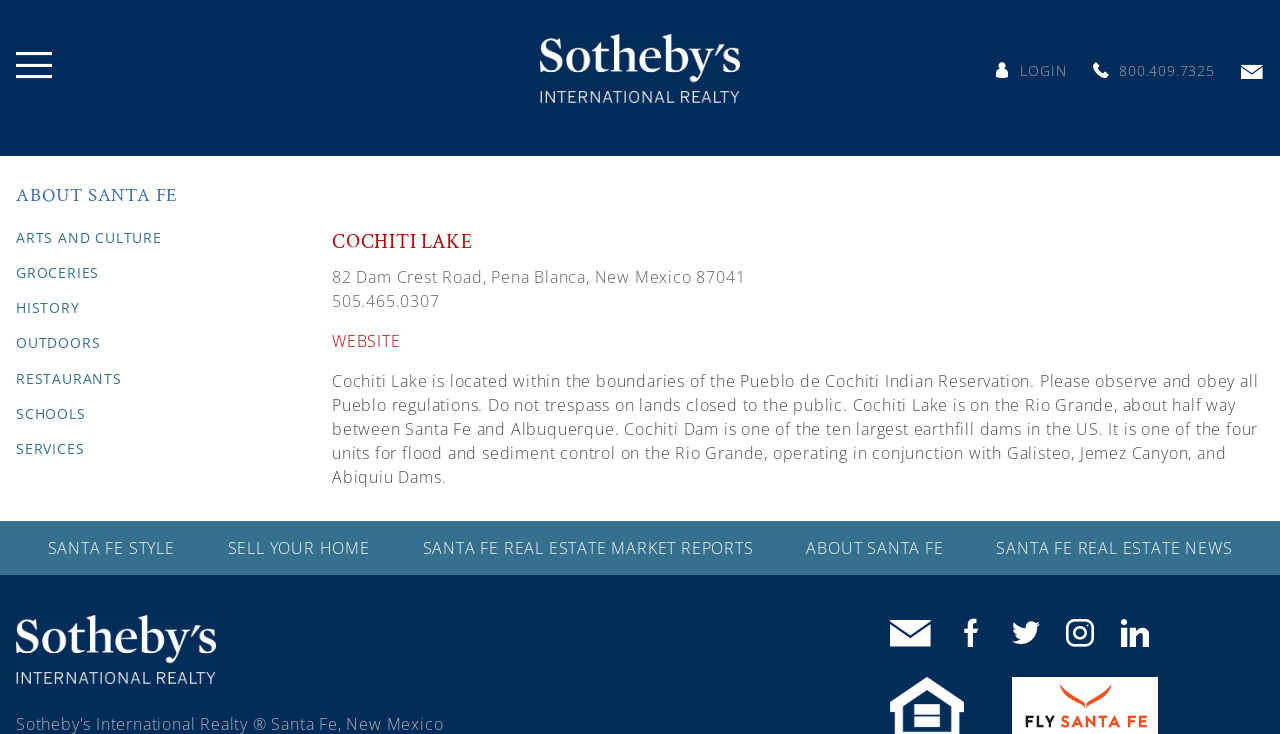What is the name of the real estate company?
Refer to the image and provide a one-word or short phrase answer.

Santa Fe Sotheby's International Realty